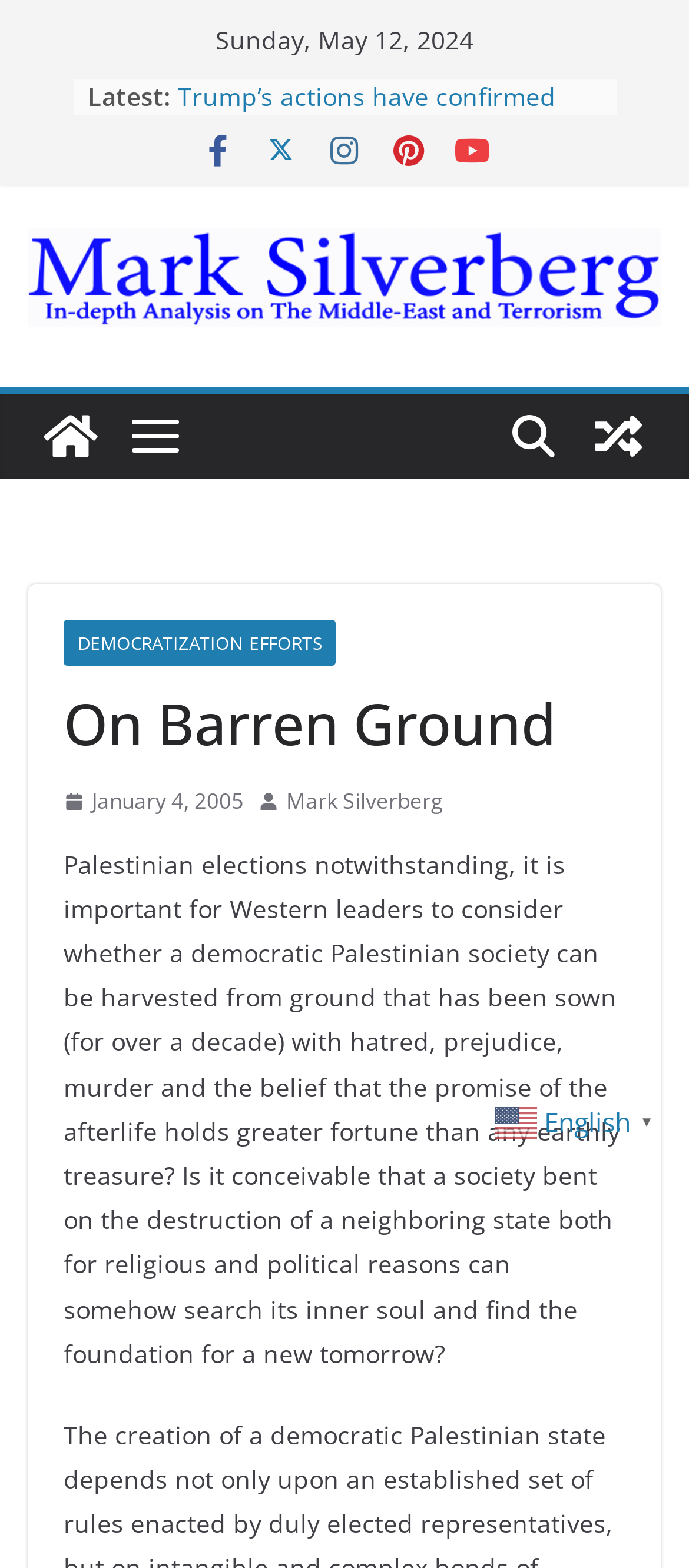Give a one-word or phrase response to the following question: How many social media links are there?

5